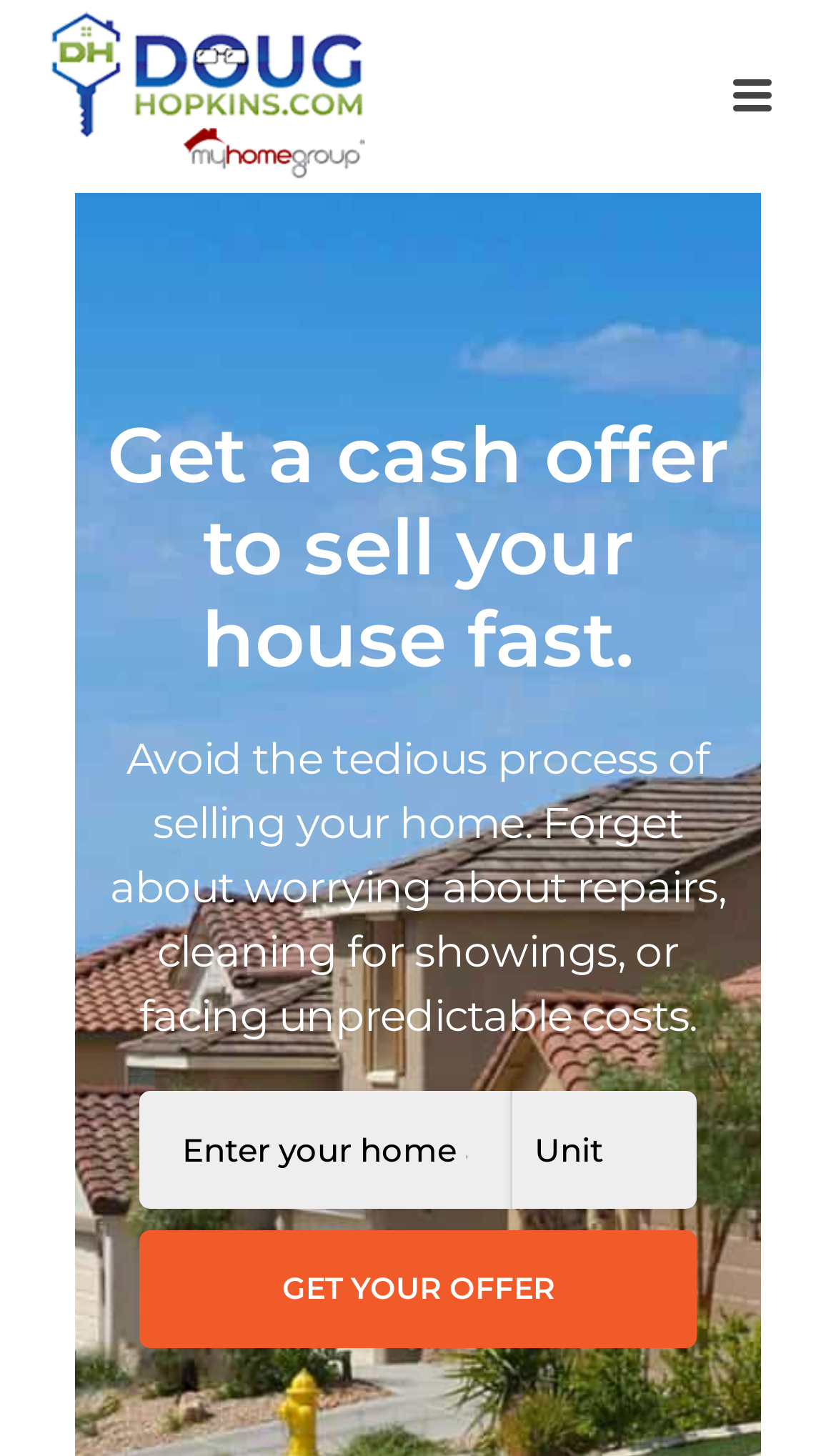Locate the UI element that matches the description value="Get Your Offer" in the webpage screenshot. Return the bounding box coordinates in the format (top-left x, top-left y, bottom-right x, bottom-right y), with values ranging from 0 to 1.

[0.167, 0.844, 0.833, 0.925]